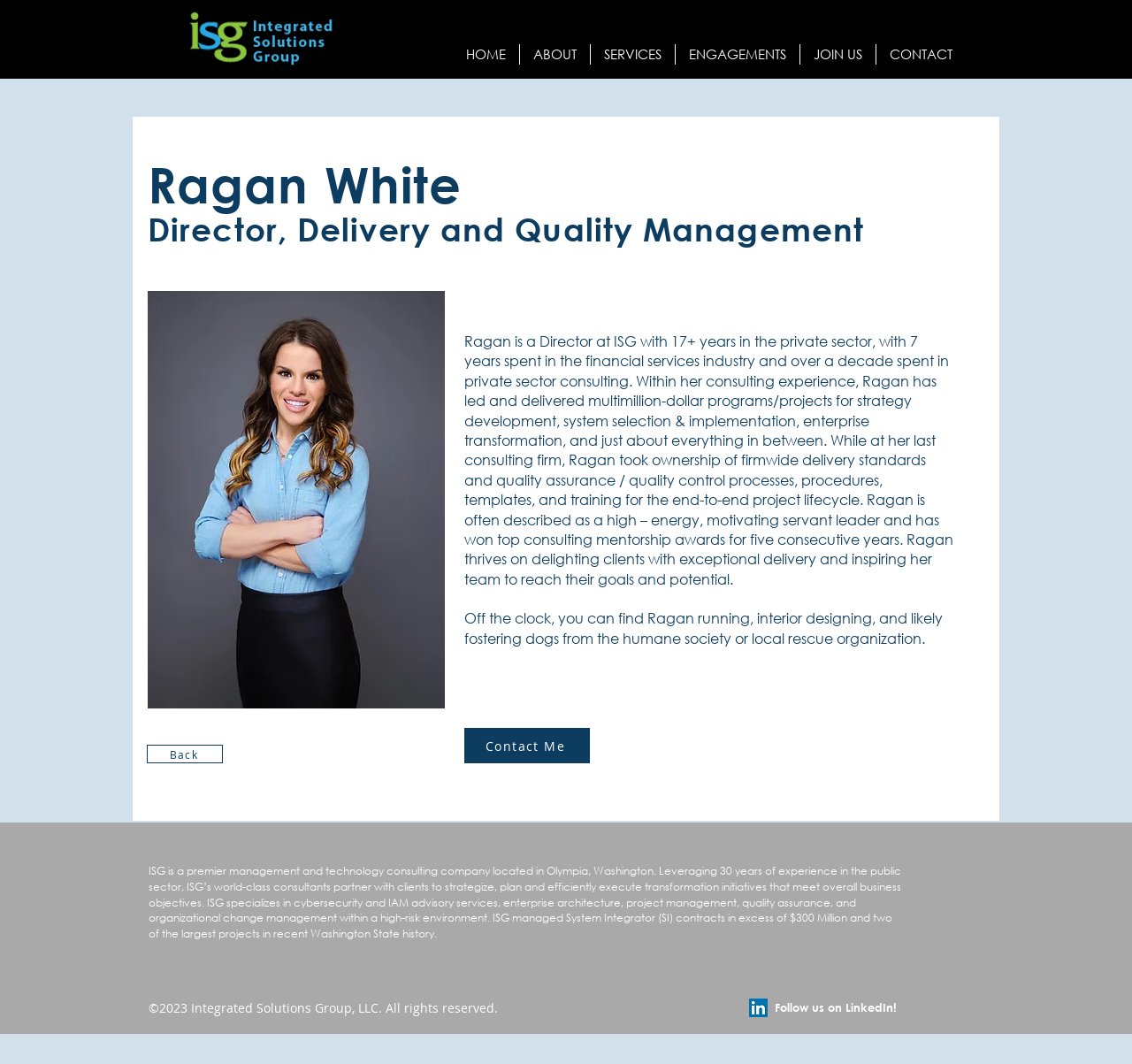What is the name of the company mentioned on this webpage?
Please give a well-detailed answer to the question.

The company name 'ISG' is mentioned in the webpage content, specifically in the sentence 'Ragan is a Director at ISG with 17+ years in the private sector...' and also in the footer section '©2023 Integrated Solutions Group, LLC. All rights reserved.'.